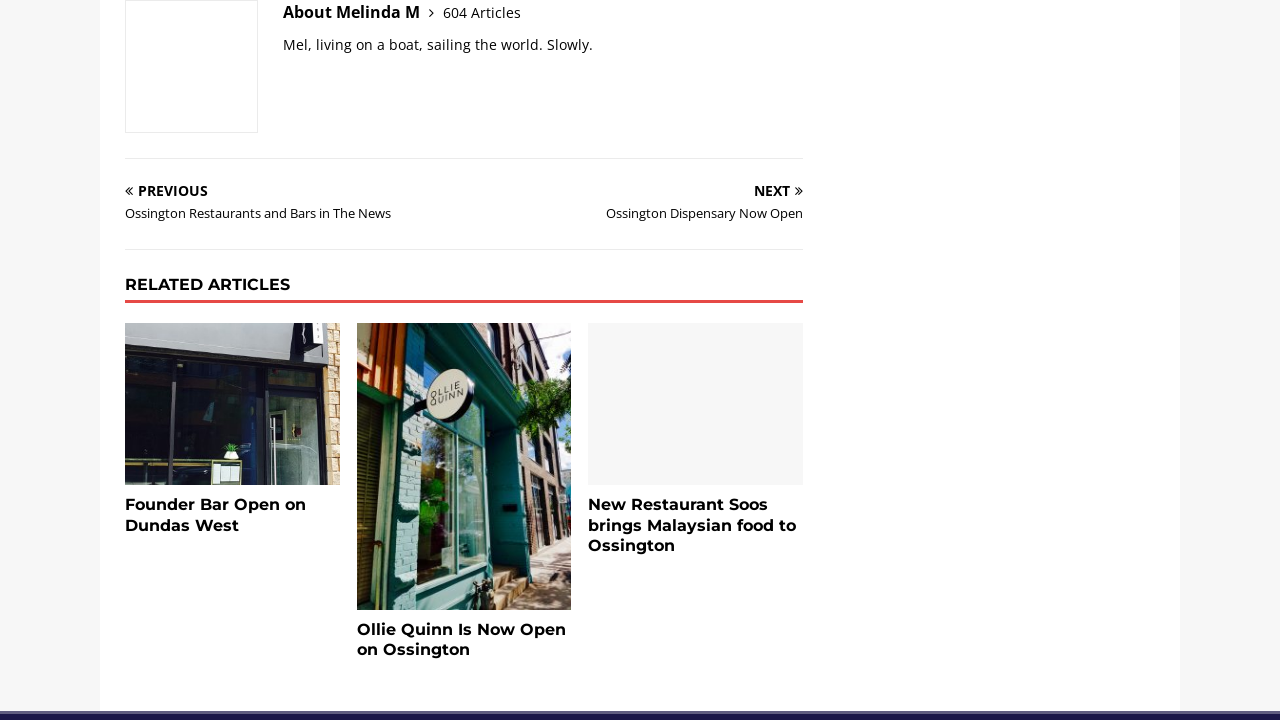Please give a succinct answer using a single word or phrase:
Who is the author of the articles?

Melinda M